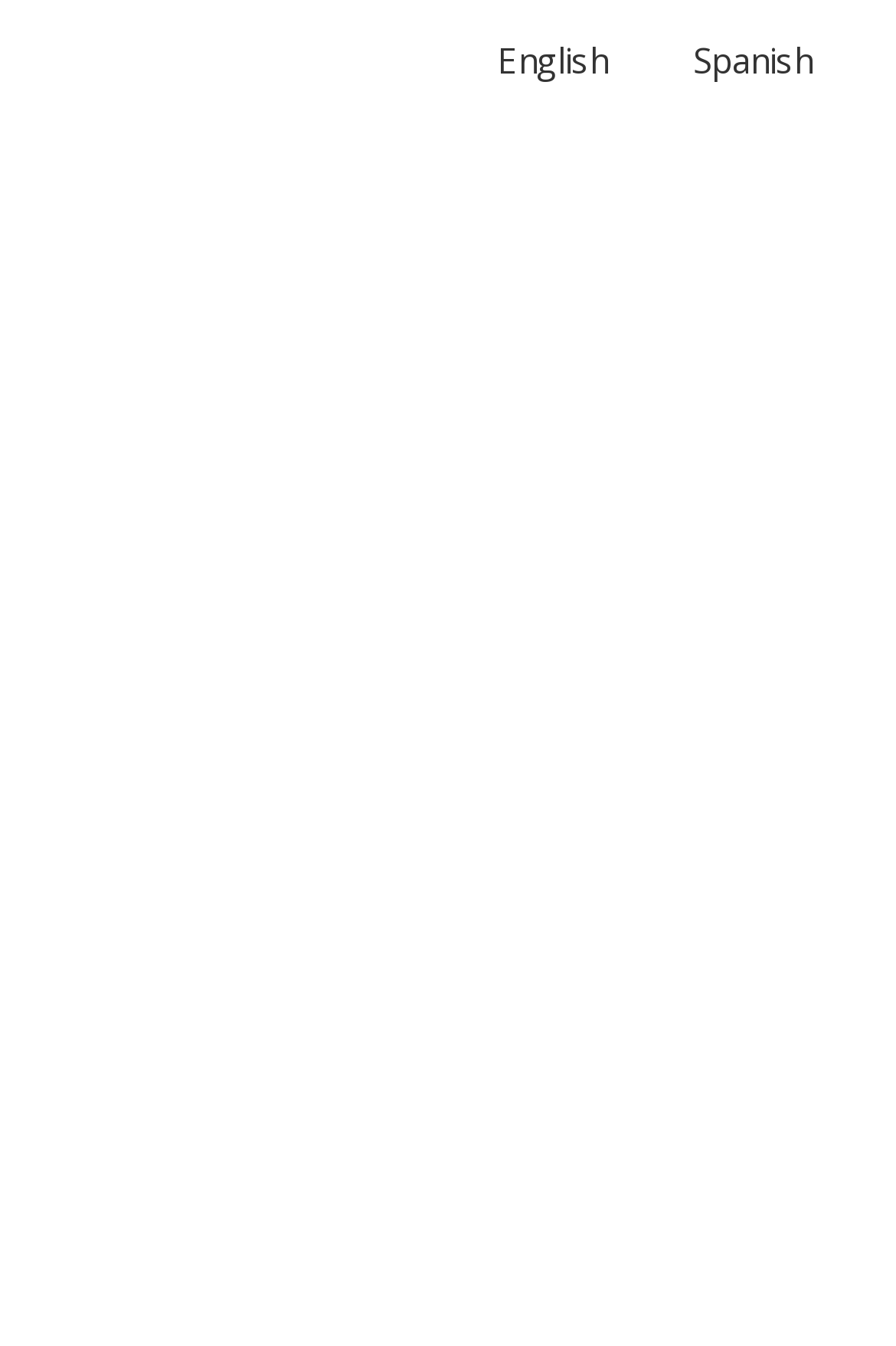What is the name of the executive director mentioned?
Kindly offer a detailed explanation using the data available in the image.

I found the text 'CSA Executive Director Jaime Longoria explained...' in the image description of element [93], which is a paragraph of text describing the agency's response to Hurricane Harvey.